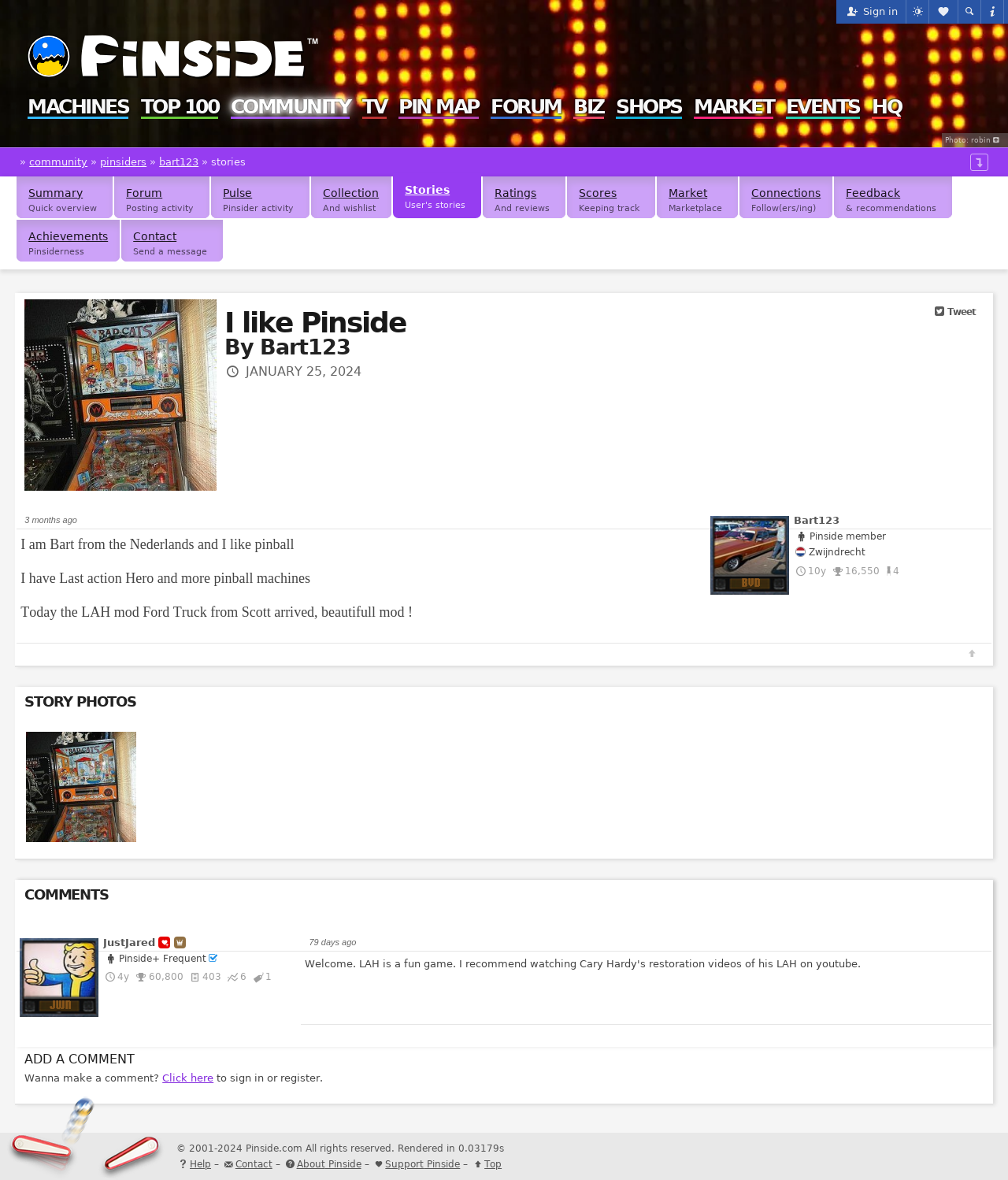Please give a one-word or short phrase response to the following question: 
What is the name of the pinball machine that Bart123 received a mod for?

Last Action Hero